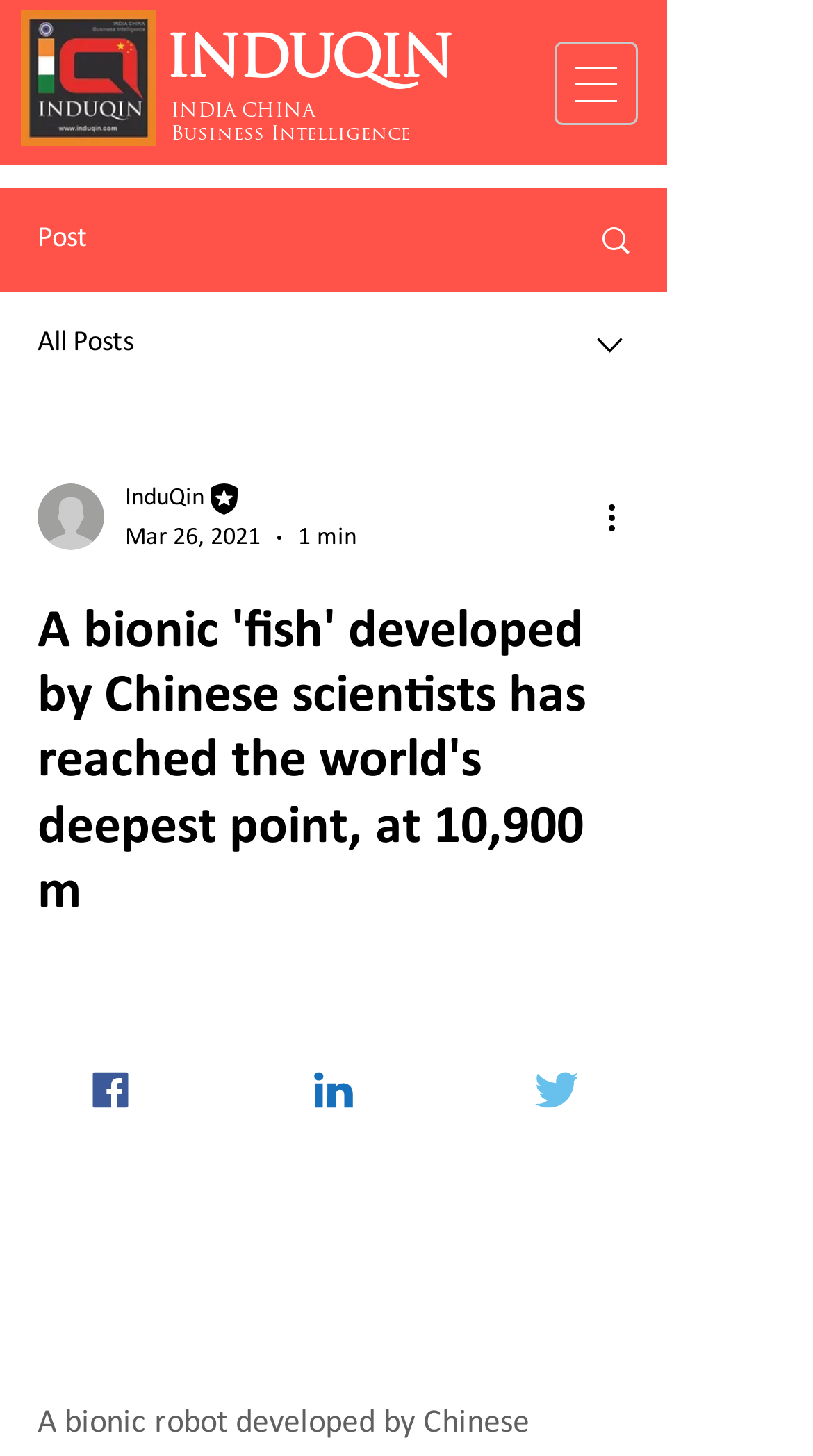Determine the bounding box coordinates for the UI element described. Format the coordinates as (top-left x, top-left y, bottom-right x, bottom-right y) and ensure all values are between 0 and 1. Element description: aria-label="More actions"

[0.738, 0.338, 0.8, 0.372]